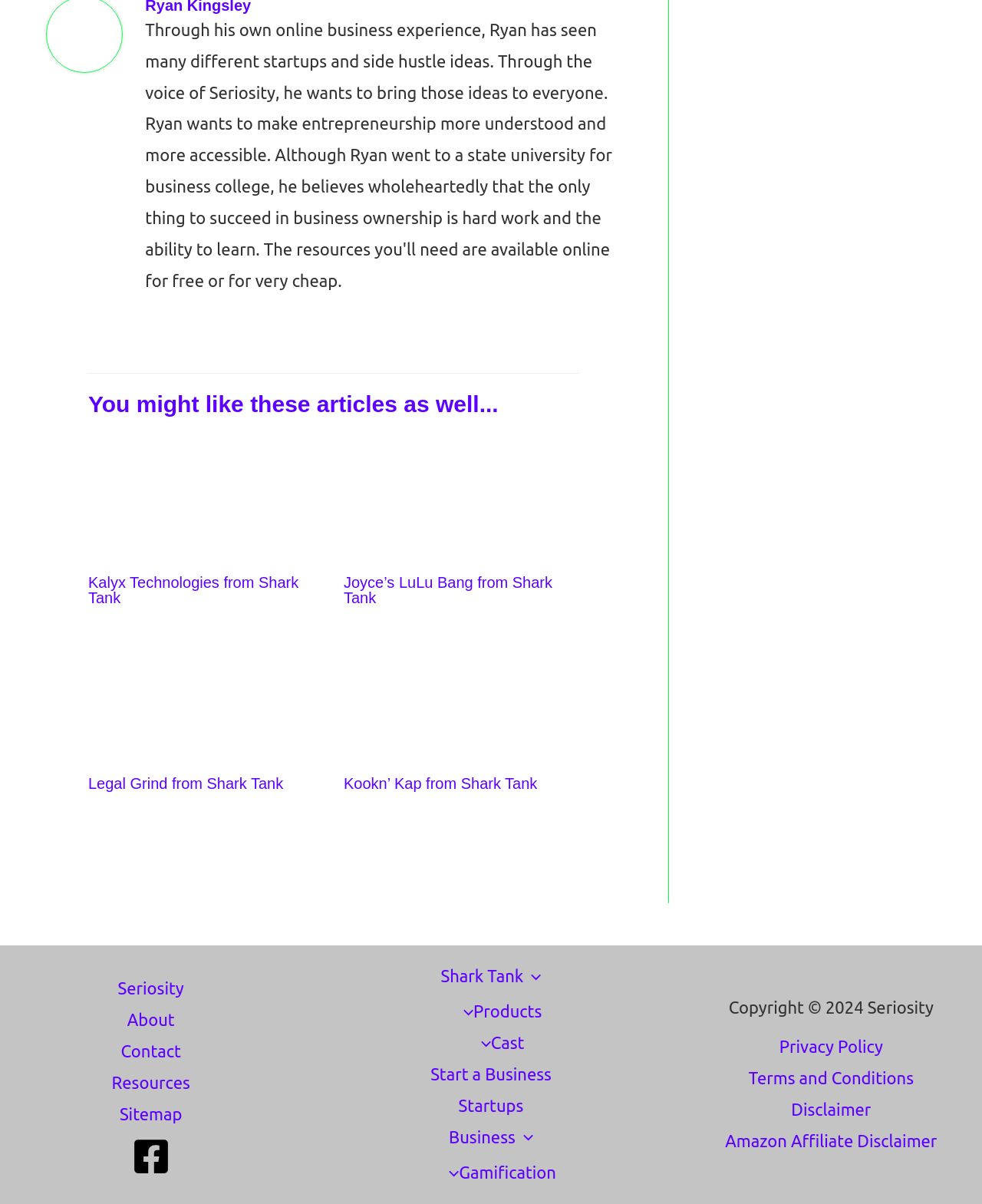Based on the element description: "Products", identify the UI element and provide its bounding box coordinates. Use four float numbers between 0 and 1, [left, top, right, bottom].

[0.464, 0.832, 0.552, 0.848]